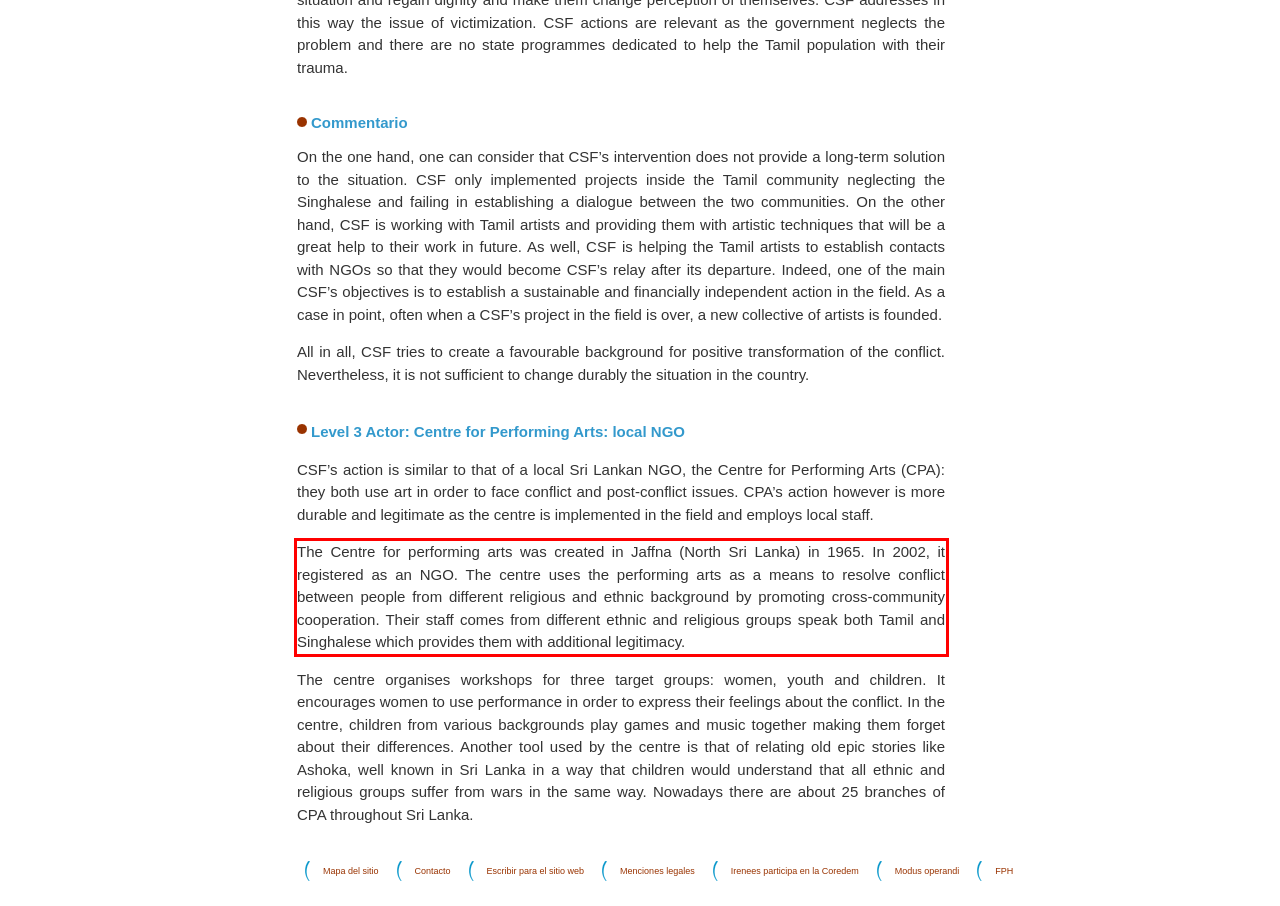Look at the screenshot of the webpage, locate the red rectangle bounding box, and generate the text content that it contains.

The Centre for performing arts was created in Jaffna (North Sri Lanka) in 1965. In 2002, it registered as an NGO. The centre uses the performing arts as a means to resolve conflict between people from different religious and ethnic background by promoting cross-community cooperation. Their staff comes from different ethnic and religious groups speak both Tamil and Singhalese which provides them with additional legitimacy.